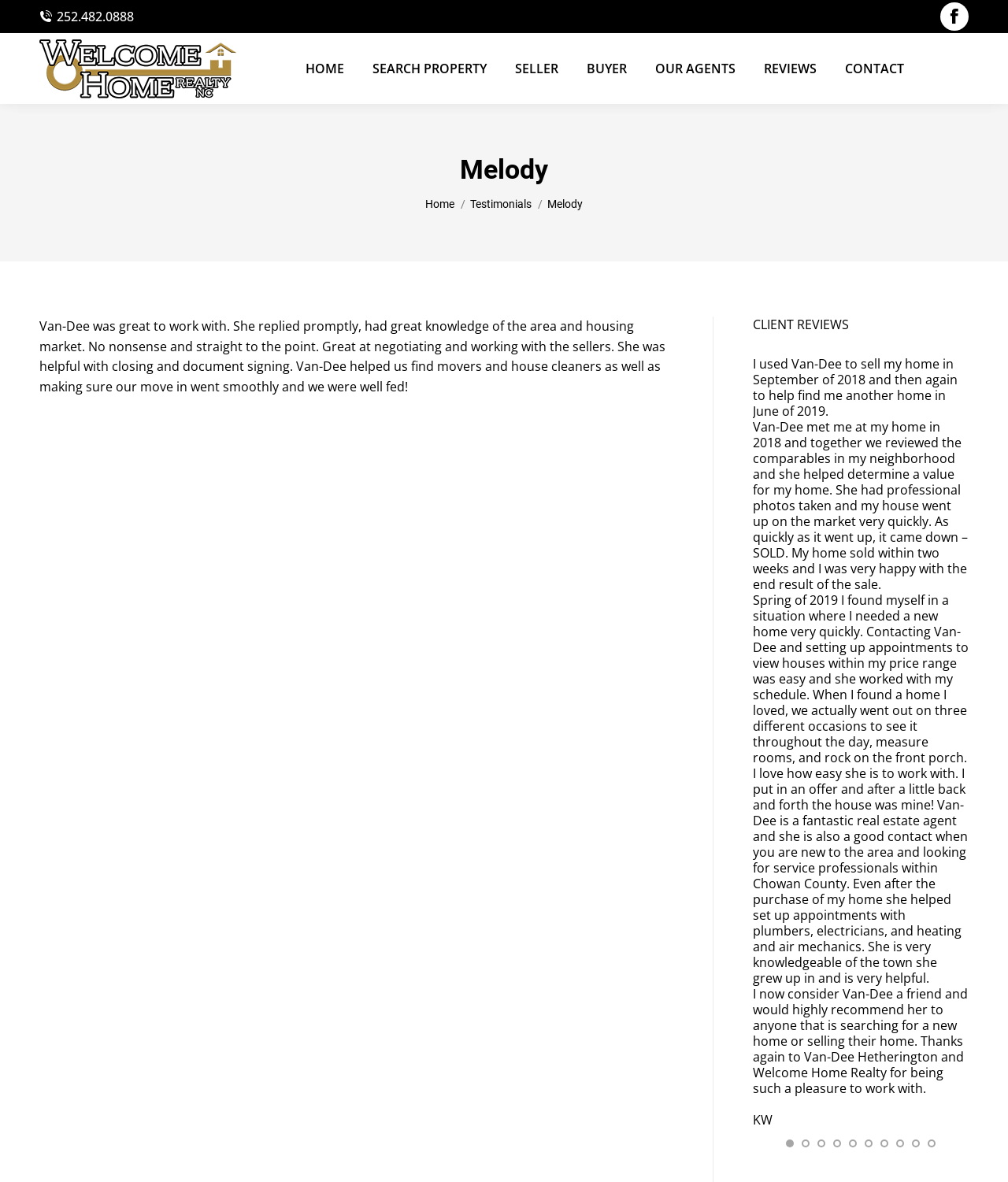Please provide a comprehensive response to the question below by analyzing the image: 
How many client reviews are displayed on this webpage?

I counted the number of client reviews by looking at the section titled 'CLIENT REVIEWS' and counting the individual reviews displayed below it. There are four reviews in total.